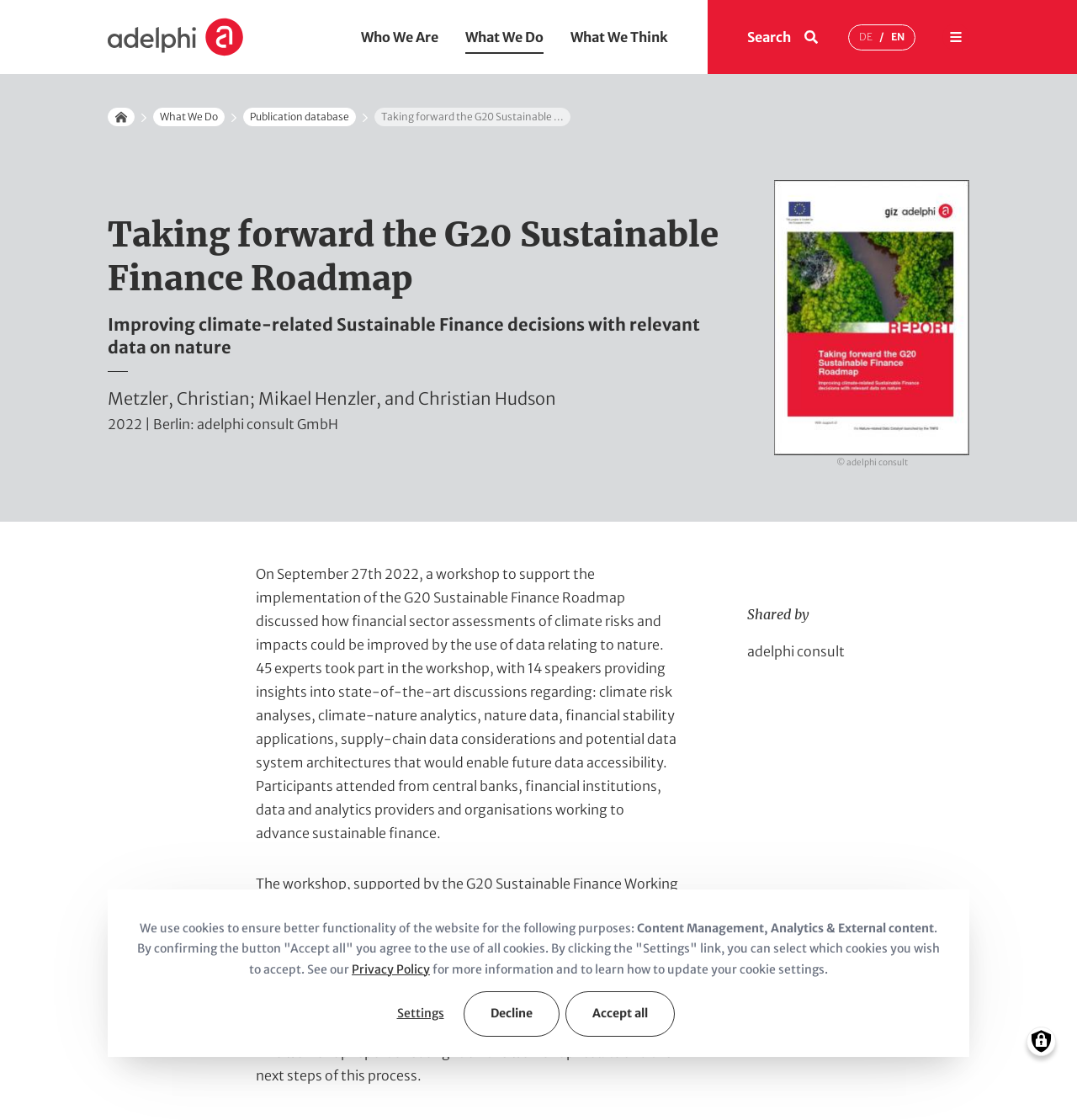What is the name of the organization that published this report?
Please give a detailed and elaborate explanation in response to the question.

I found the answer by looking at the footer section of the webpage, where it says '© adelphi consult'. This suggests that adelphi consult is the organization that published this report.